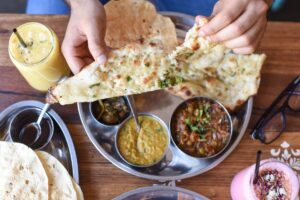What is the inspiration behind the Rajasic diet?
Please respond to the question with a detailed and informative answer.

The caption states that the Rajasic diet is inspired by the concept of Rajas in Sanskrit, which emphasizes passionate and invigorating foods that fuel energy and creativity, making mealtime an exciting and joyous experience.